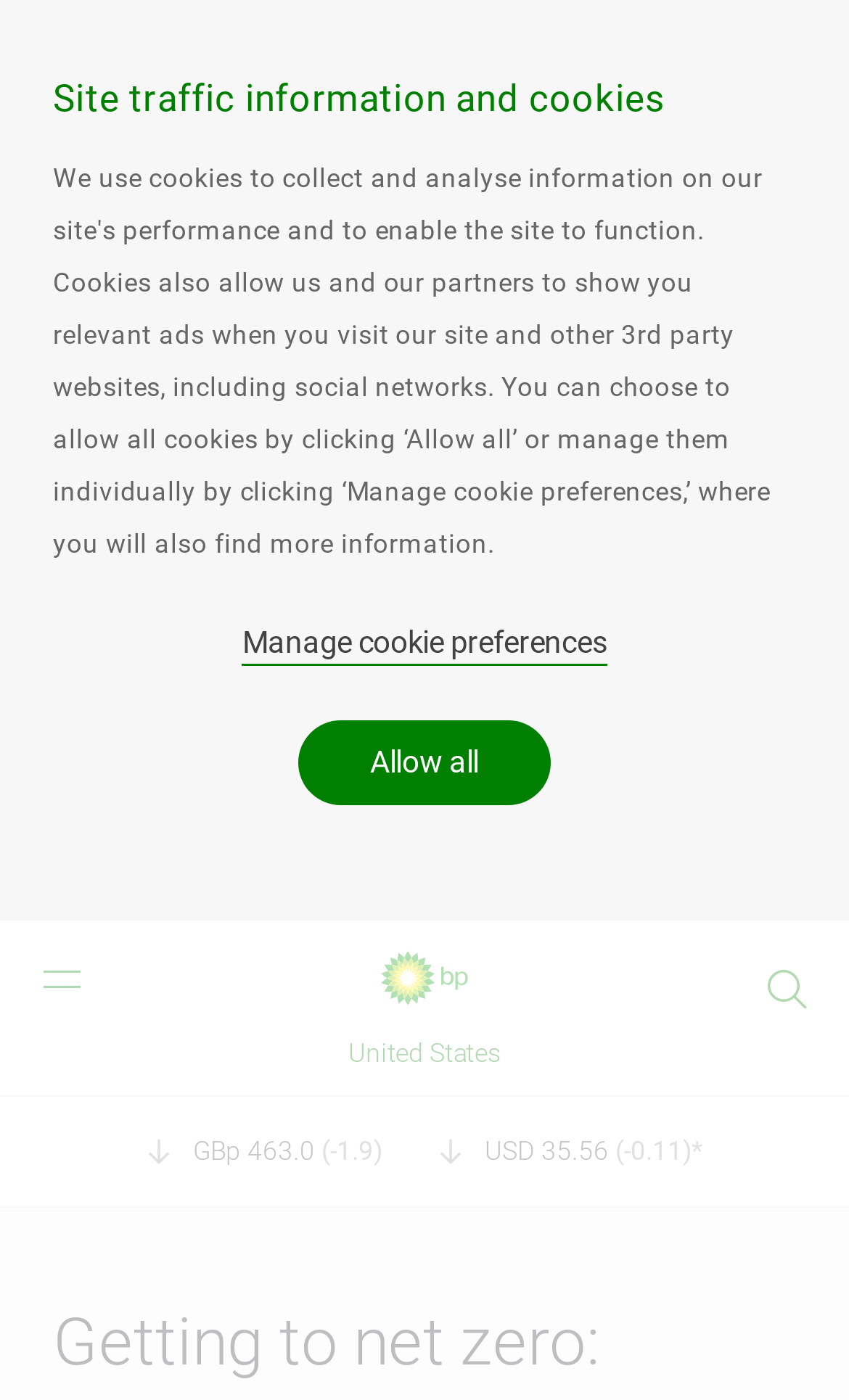Create a detailed narrative describing the layout and content of the webpage.

The webpage is about bp's net zero goals and energy transition policy priorities. At the top left corner, there is a static text "Site traffic information and cookies" followed by a link "Manage cookie preferences" and two buttons "Allow all" and "Close". 

Below these elements, there is a large section that spans the entire width of the page. This section contains a BP logo, which is an image, on the left side, and a text "United States" on the right side. 

Further down, there are several static texts arranged horizontally, displaying stock market information, including the stock price "463.0", a change of "-1.9", and the currency "USD". 

On the top right corner, there is a search function, consisting of a static text "Search" and a button with a magnifying glass icon.